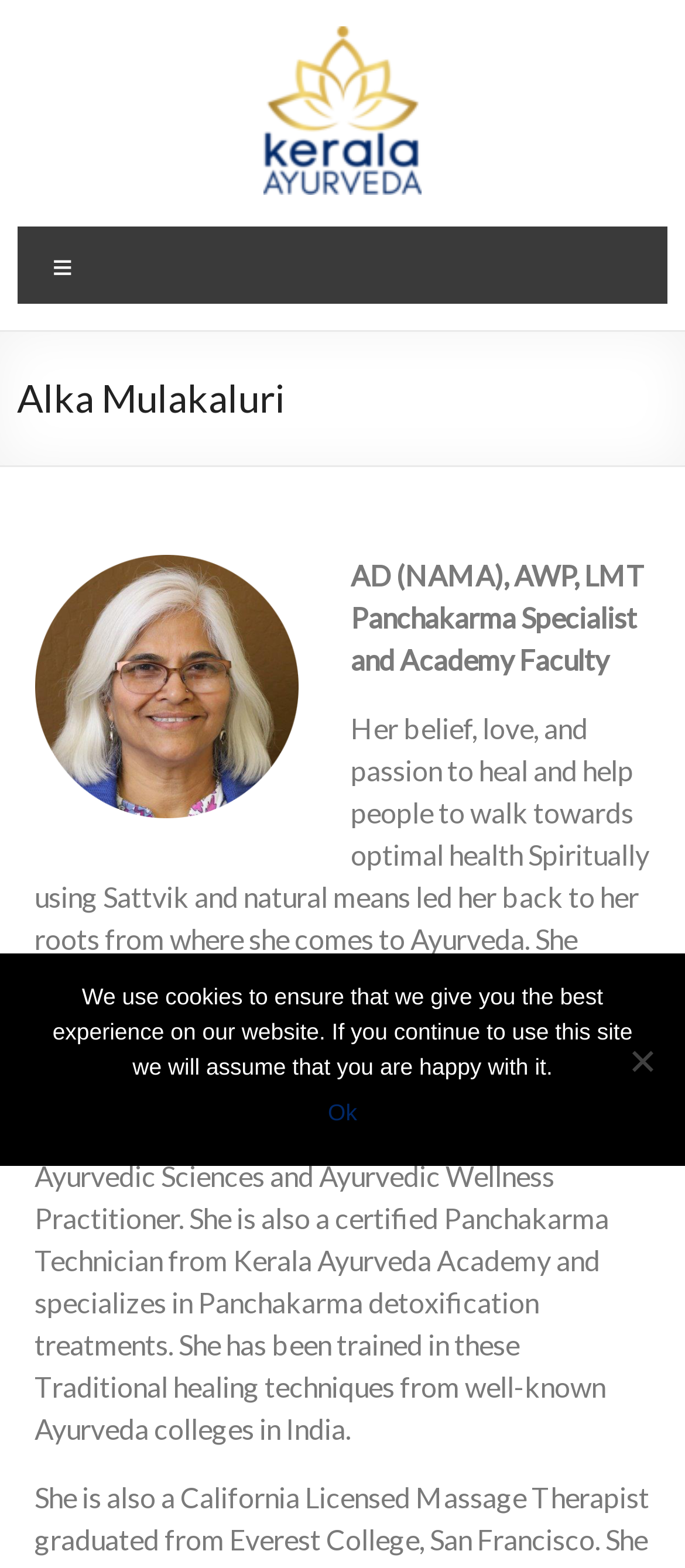Examine the screenshot and answer the question in as much detail as possible: What is the purpose of touch according to Alka?

According to the webpage, Alka believes that touch is the best source to heal people and to reach their heart, which is mentioned in the static text element describing her philosophy.